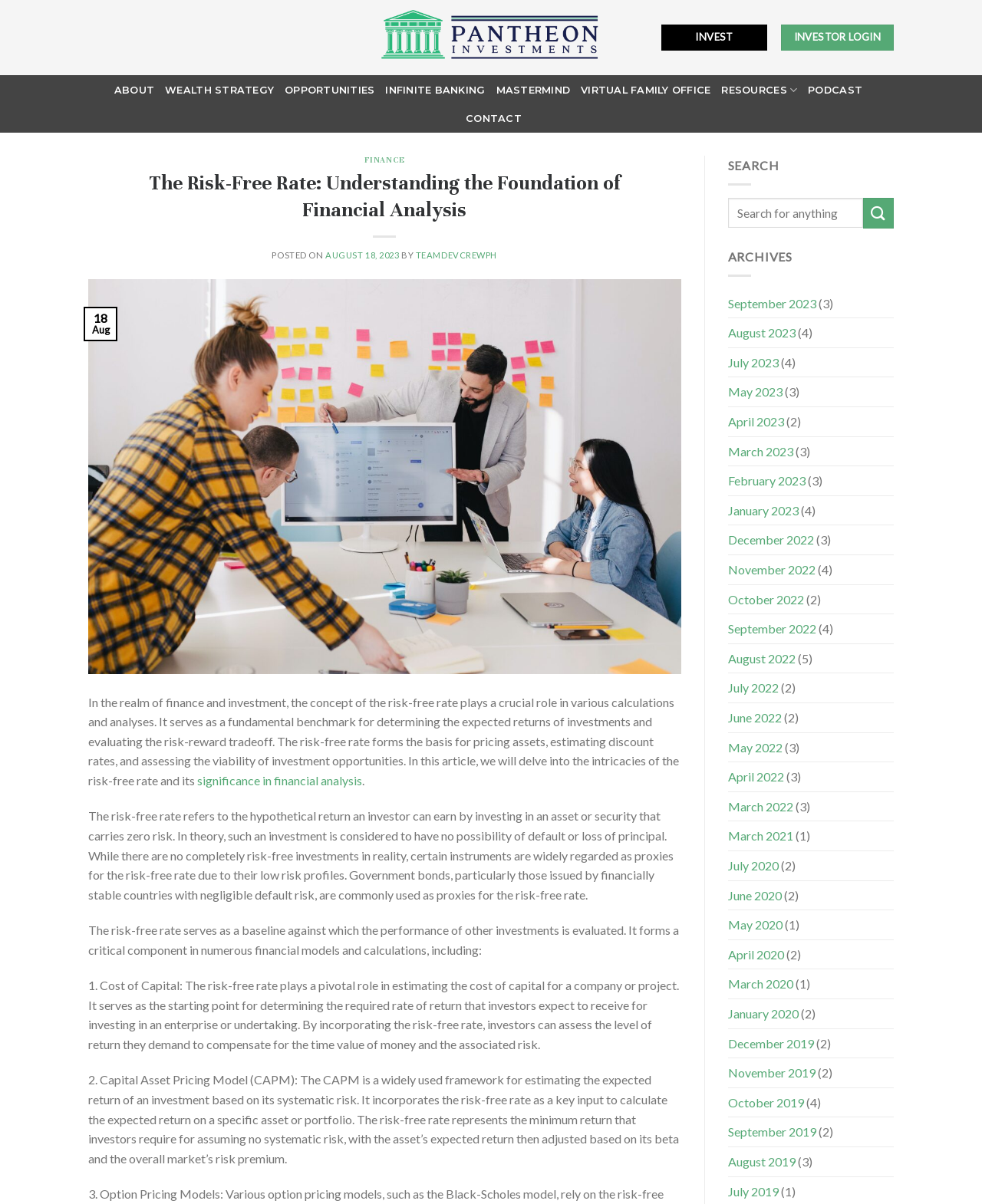What is the author of the latest article?
Please answer using one word or phrase, based on the screenshot.

TEAMDEVCREWPH